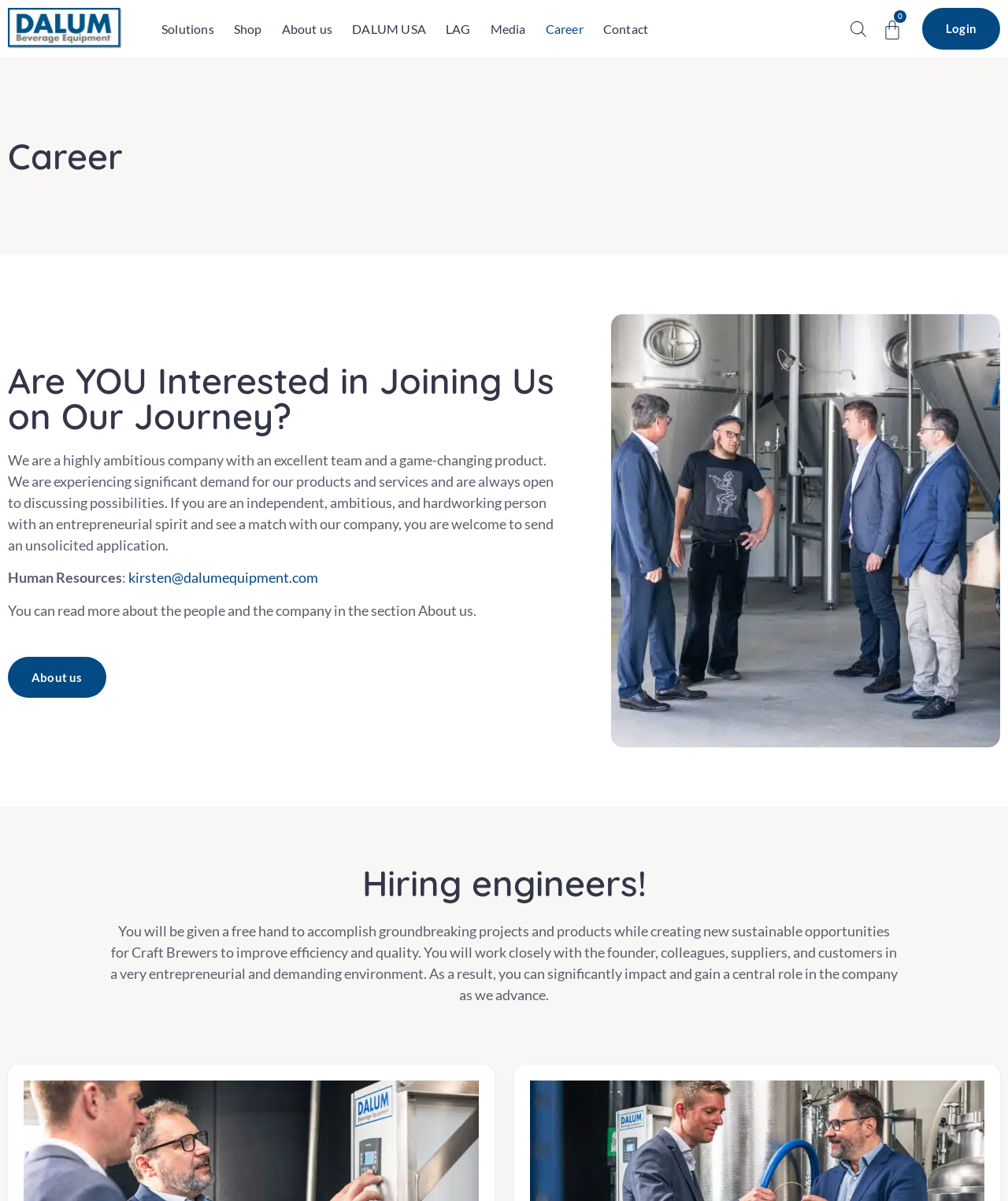What is the role of the engineer in the company?
From the details in the image, answer the question comprehensively.

The engineer will be given a free hand to accomplish groundbreaking projects and products, as mentioned in the text 'You will be given a free hand to accomplish groundbreaking projects and products while creating new sustainable opportunities for Craft Brewers to improve efficiency and quality.'.